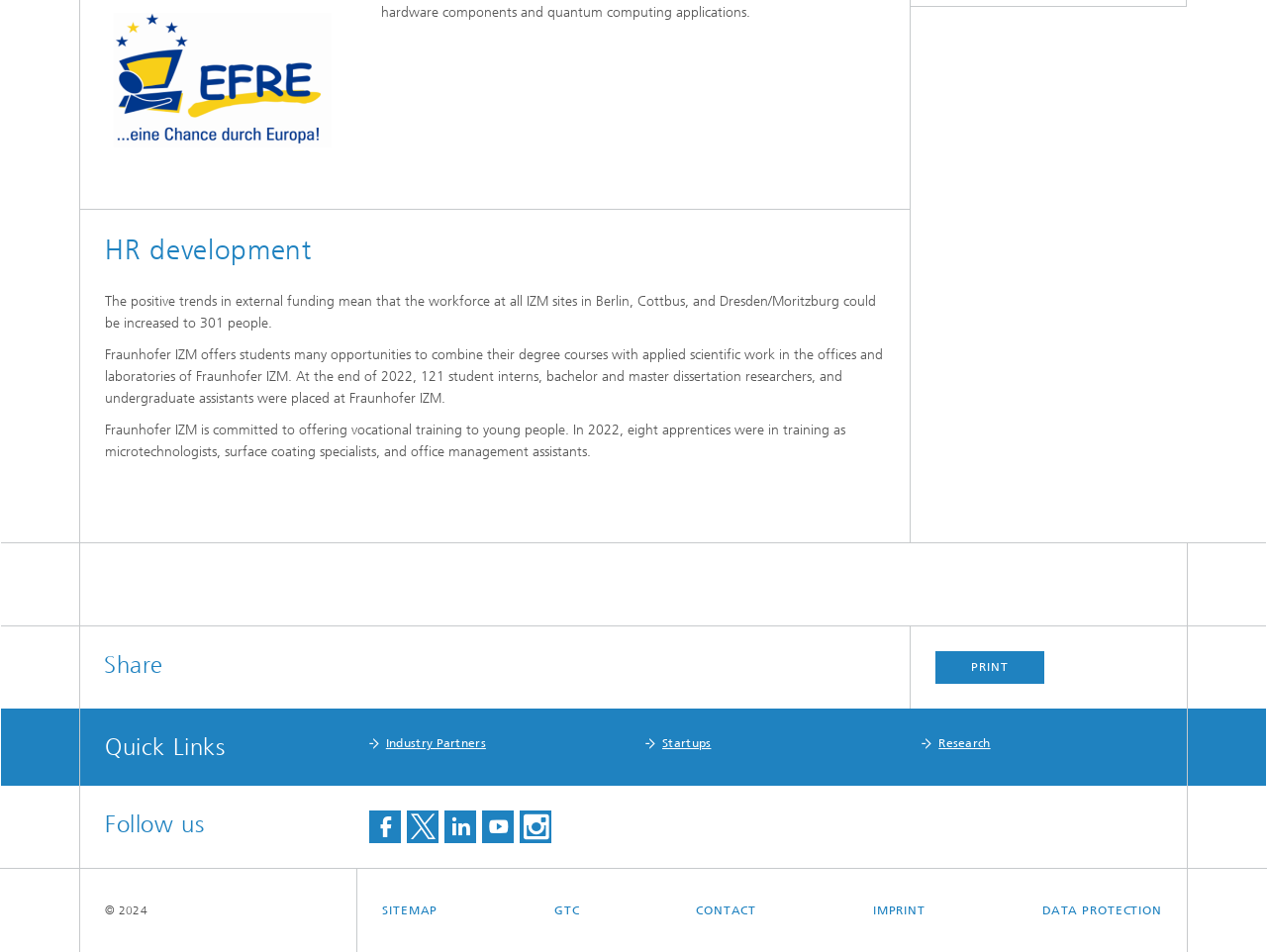Identify the bounding box coordinates for the UI element that matches this description: "Data Protection".

[0.822, 0.939, 0.917, 0.974]